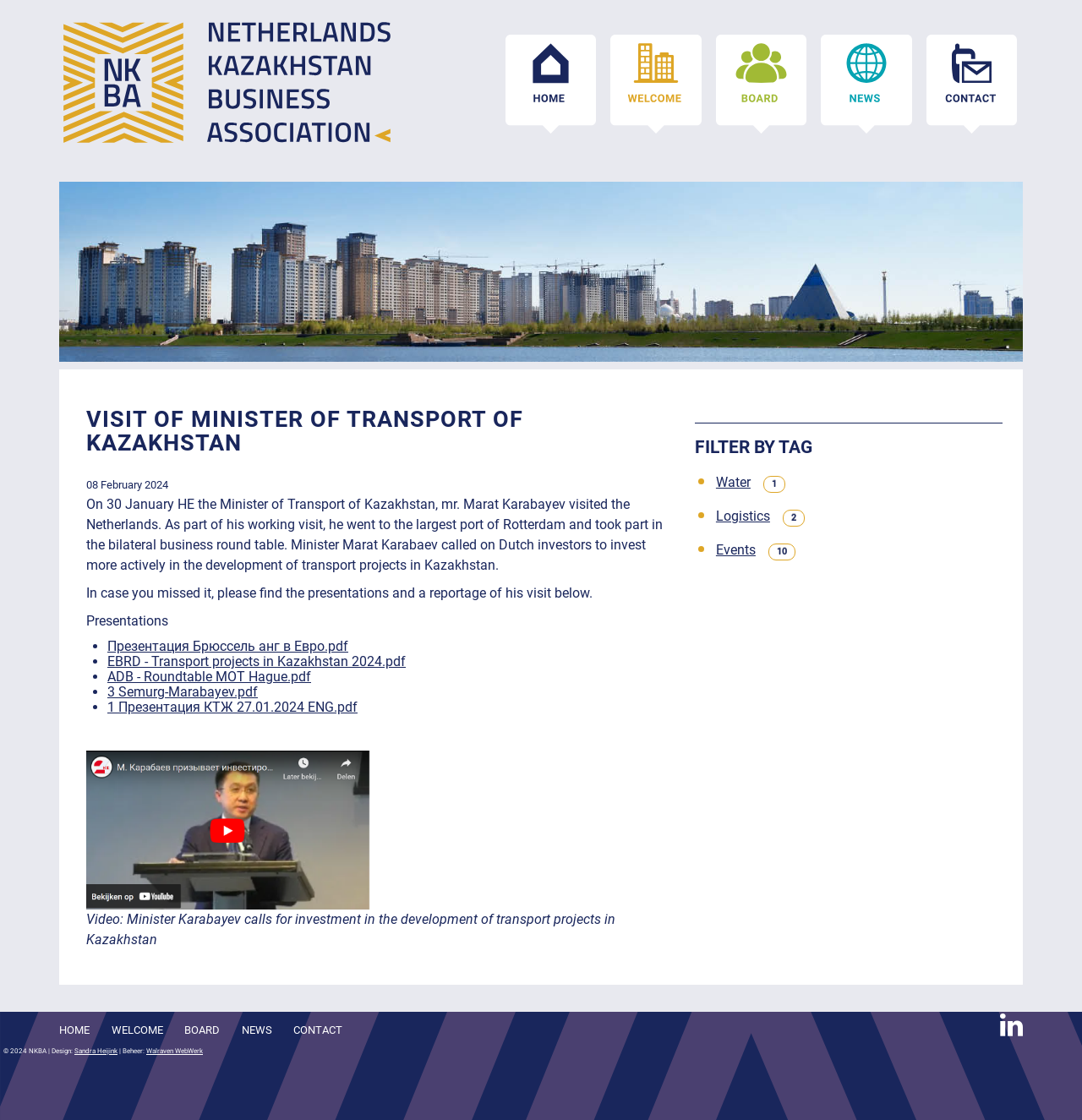Give a detailed explanation of the elements present on the webpage.

The webpage is about the Netherlands Kazakhstan Business Association. At the top, there is a navigation menu with five links: "Home", "Welcome", "Board", "News", and "Contact". Each link has a corresponding image. 

Below the navigation menu, there is a main section with a heading "VISIT OF MINISTER OF TRANSPORT OF KAZAKHSTAN". This section contains a description list with a time element showing "08 February 2024". There is a paragraph of text describing the visit of the Minister of Transport of Kazakhstan, Mr. Marat Karabayev, to the Netherlands. 

The webpage also features a section with links to presentations and a reportage of the minister's visit. There are four links to PDF files, each with a list marker. 

To the right of the main section, there is a filter by tag section with three links: "Water", "Logistics", and "Events". Each link has a list marker and a number of items associated with it. 

At the bottom of the page, there is a footer section with links to "HOME", "WELCOME", "BOARD", "NEWS", and "CONTACT" again. There is also a link to a social media platform and a copyright notice with the year 2024. The webpage is designed by Sandra Heijink and maintained by Walraven WebWerk.